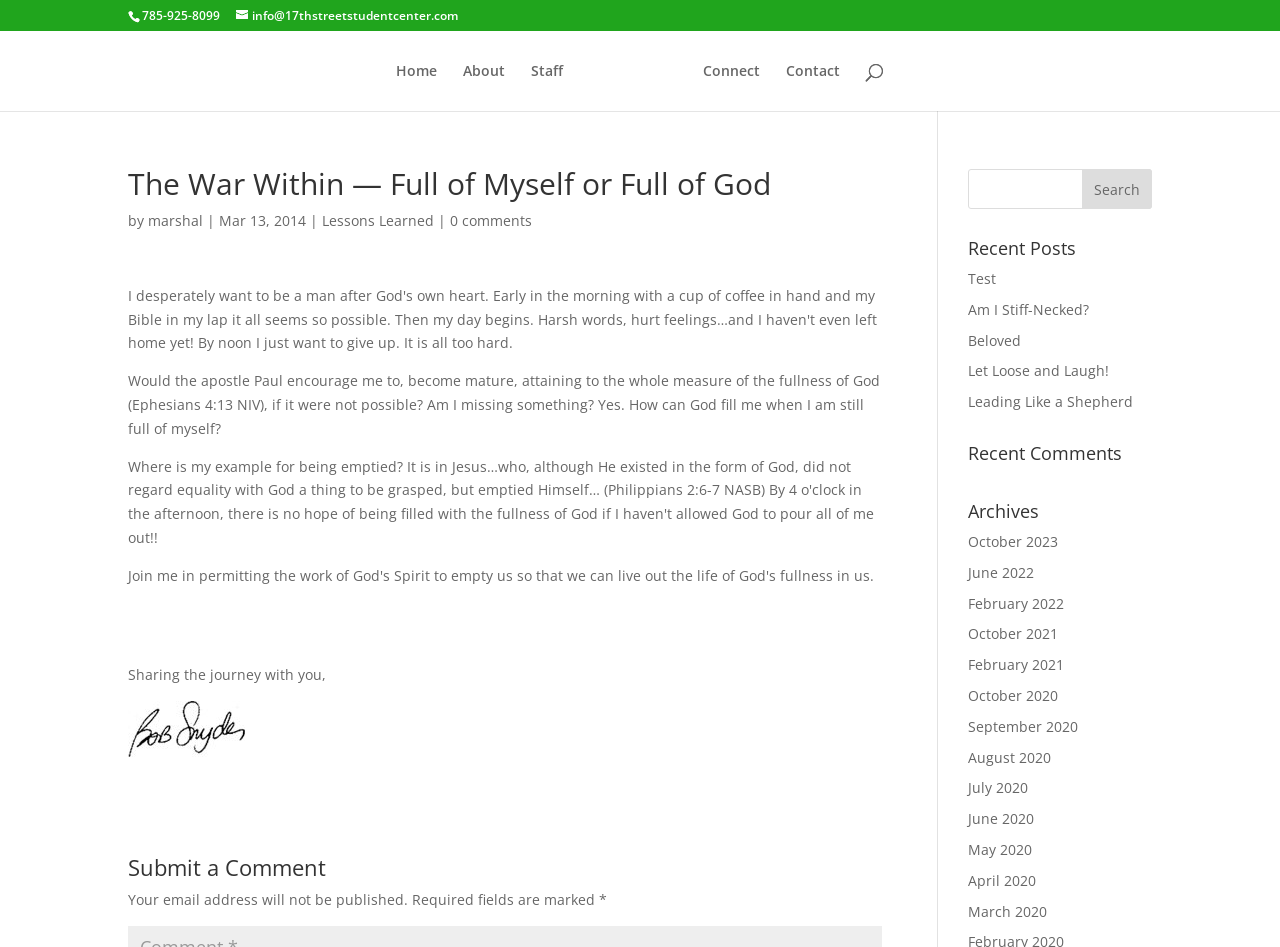Look at the image and answer the question in detail:
What is the name of the author of the post?

I found the author's name by looking at the image element with the alt text 'Bob Snyder', which is located below the post title.